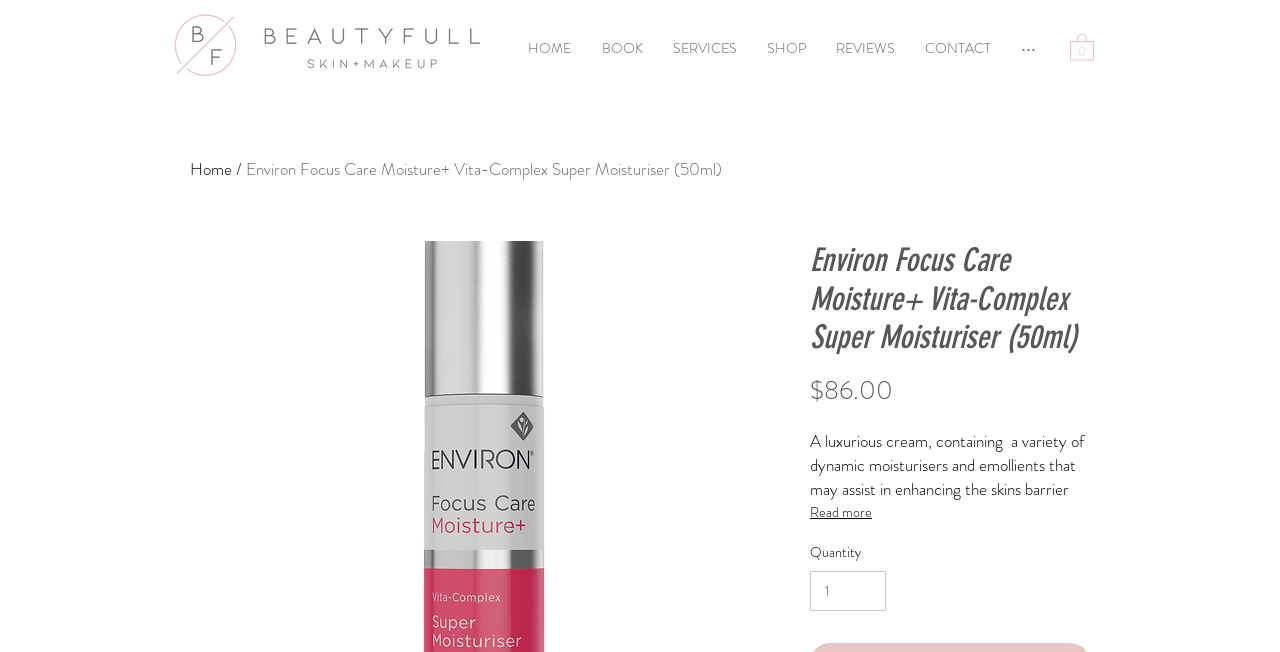Please mark the clickable region by giving the bounding box coordinates needed to complete this instruction: "Read about Dr. Klaus Reither".

None